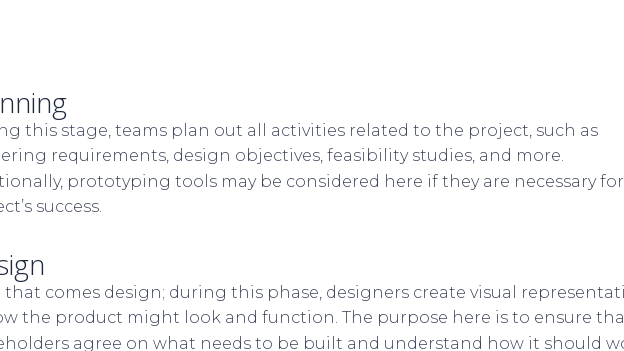Elaborate on the image with a comprehensive description.

The image, titled "Design Process," illustrates the crucial phases of software prototyping, which is essential for guiding the development of software solutions. It emphasizes the importance of planning and design in the software development lifecycle. During the planning stage, project teams thoroughly outline activities such as gathering requirements and assessing design objectives. Following this is the design phase, where visual representations of the product are created, ensuring that all stakeholders have a clear understanding of what needs to be built and how it should function. This process not only aids in meeting customer expectations but also minimizes the risks associated with complex software development.